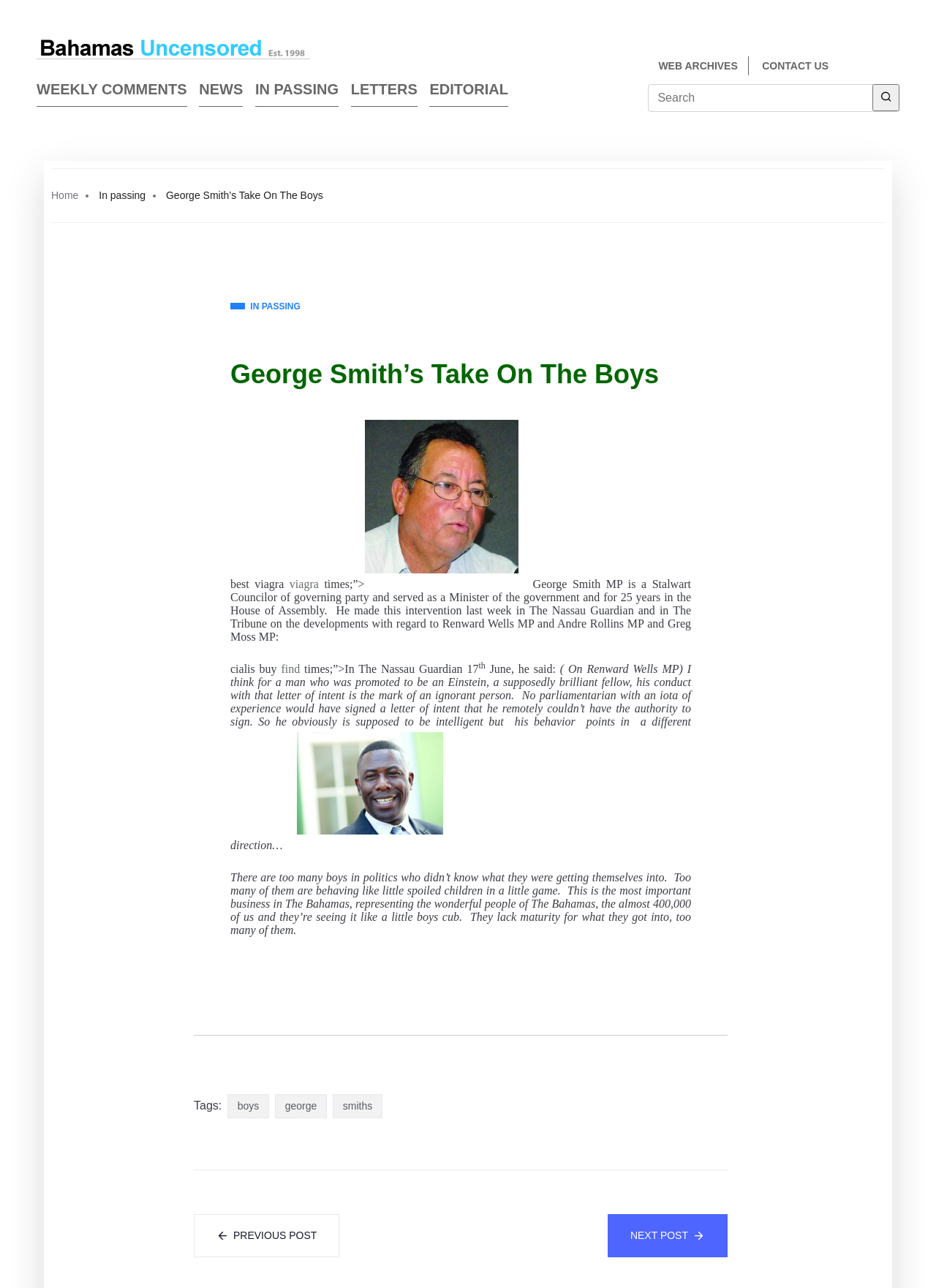Answer the question below in one word or phrase:
What is the theme of the webpage?

Politics and Governance